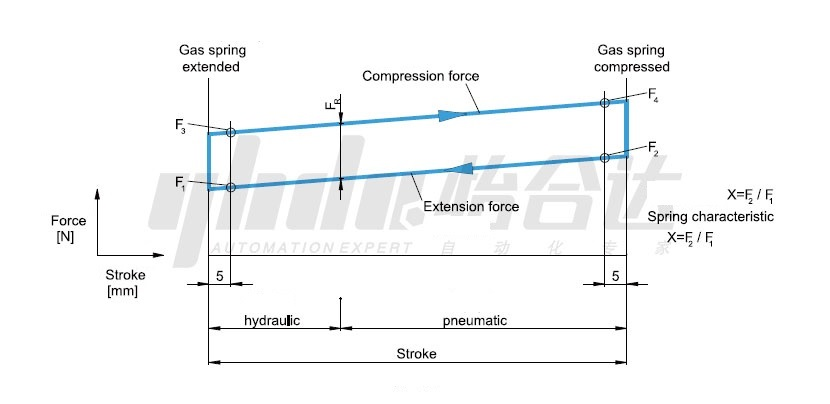Elaborate on the image with a comprehensive description.

The image illustrates the operation and characteristics of a nitrogen gas spring, highlighting the forces and stroke measurements involved. At the top, the diagram labels the gas spring in both extended and compressed states. Arrows indicate the different forces acting on the spring: the compression force during the compression phase and the extension force while the spring is being extended. 

The vertical axis denotes the force measured in Newtons (N), while the horizontal axis represents the stroke length in millimeters (mm). Specific points along the stroke are marked to show where the reactive forces (F1, F2, F3, F4) are measured, with a critical note that F1 is often recorded at a position 5mm before full extension. 

Below the main diagram, additional indications reveal the dual classification of the spring mechanism: hydraulic and pneumatic systems, and the relationship between the forces is captured through the spring characteristic formula (X = F2 / F1). This visual educates viewers on the fundamental principles of nitrogen gas springs, which are utilized for their compact design and consistent force delivery across various applications.